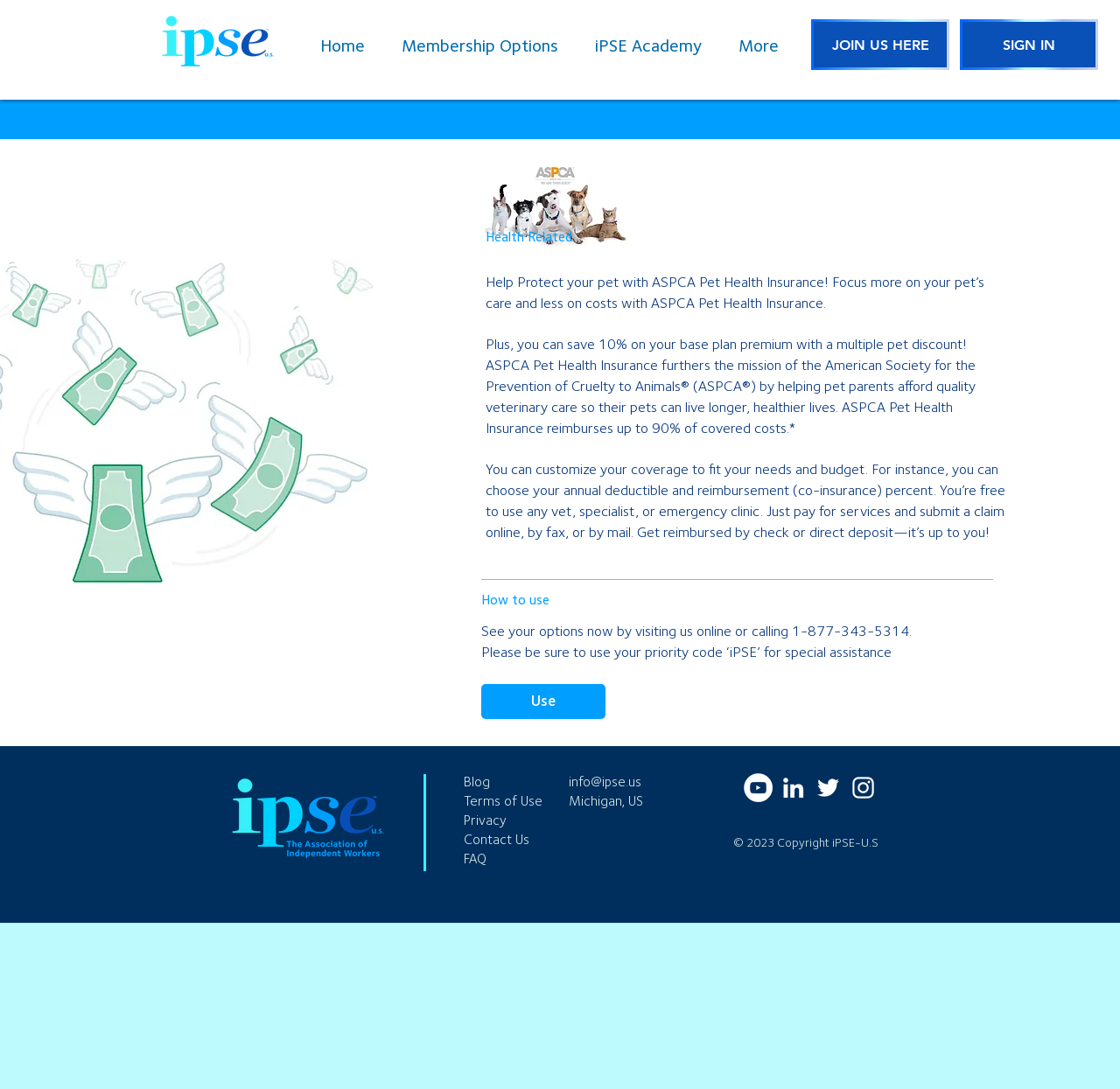Can you give a comprehensive explanation to the question given the content of the image?
What is the purpose of the priority code 'iPSE'?

The answer can be found by reading the text in the main content section, which states 'Please be sure to use your priority code ‘iPSE’ for special assistance'.